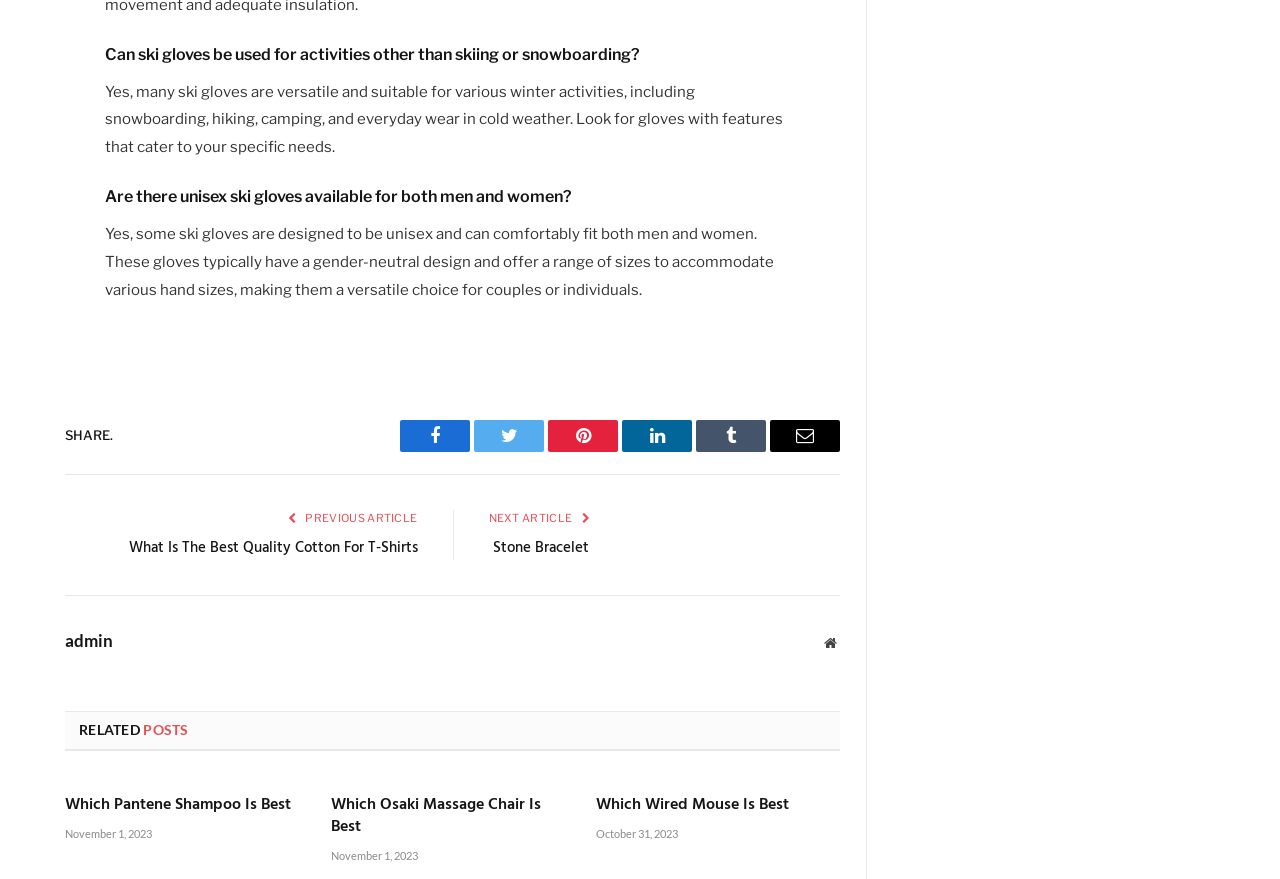Provide a short answer using a single word or phrase for the following question: 
How many social media links are available?

5